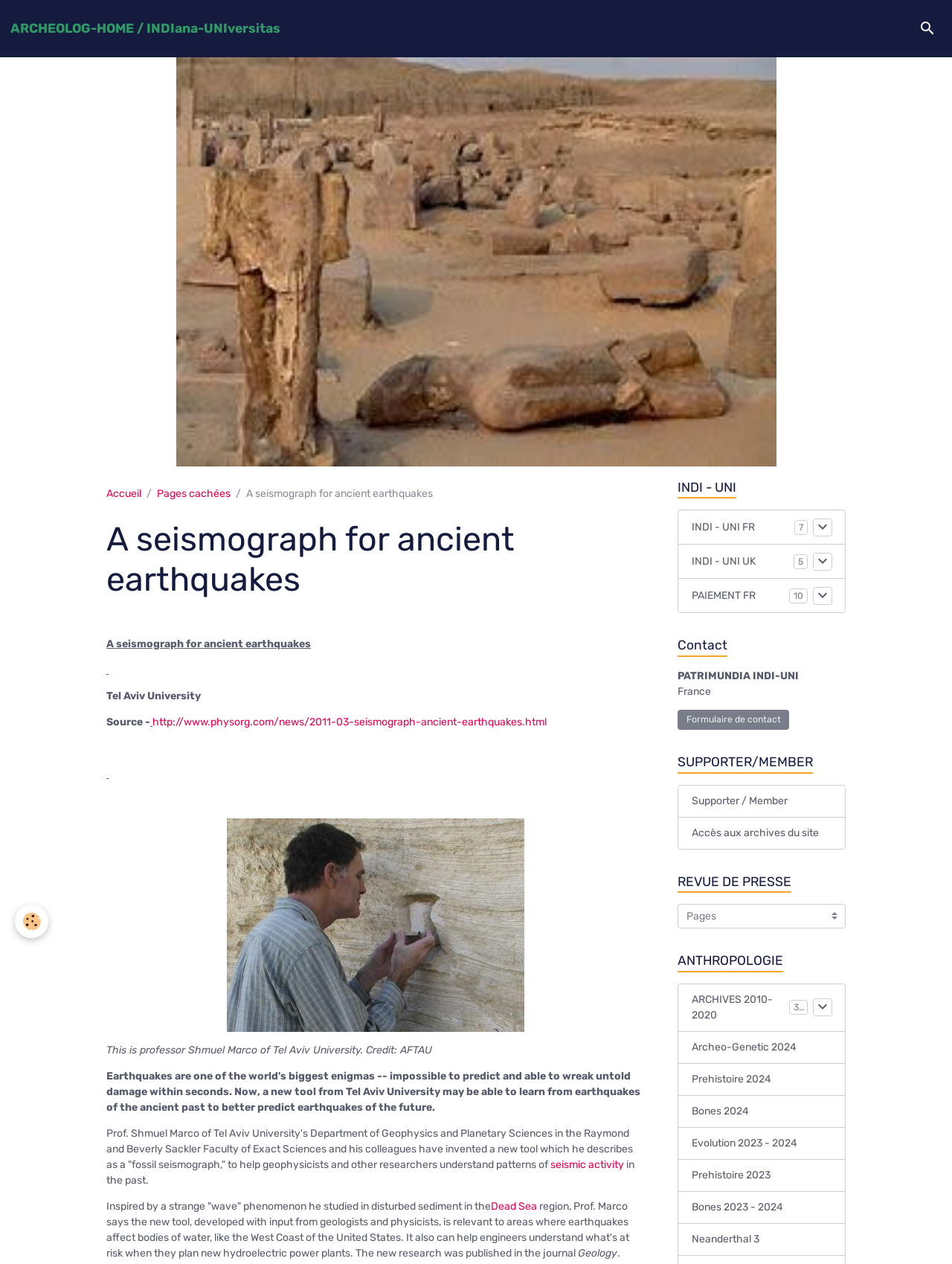What is the language of the webpage?
Answer the question with detailed information derived from the image.

I found the answer by looking at the text and links in the webpage, which are written in both French and English. For example, the link 'INDI - UNI FR' suggests that the webpage is available in French, and the text 'Tel Aviv University' suggests that it's also available in English.